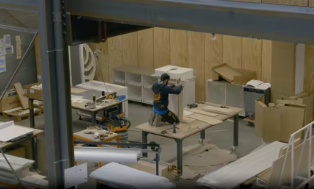Generate a detailed explanation of the scene depicted in the image.

In this image, a focused individual is seen working diligently in a workshop or studio environment, which is likely dedicated to creative projects. The setting is characterized by wooden walls and an assortment of tools and materials spread across various tables. The workspace appears to be busy and somewhat cluttered, with pieces of wood and equipment positioned thoughtfully, indicating a hands-on approach to art and design. This environment aligns with the theme of "Art Thinking," highlighting the intersection of creativity and technology, as discussed in related sessions at the STARTS Initiative. The individual’s involvement suggests a collaborative effort to explore innovative solutions, particularly in the realms of art, industry, and societal challenges.